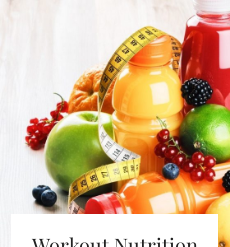What is the purpose of the measuring tape?
Based on the image, provide a one-word or brief-phrase response.

Symbolizing fitness goals